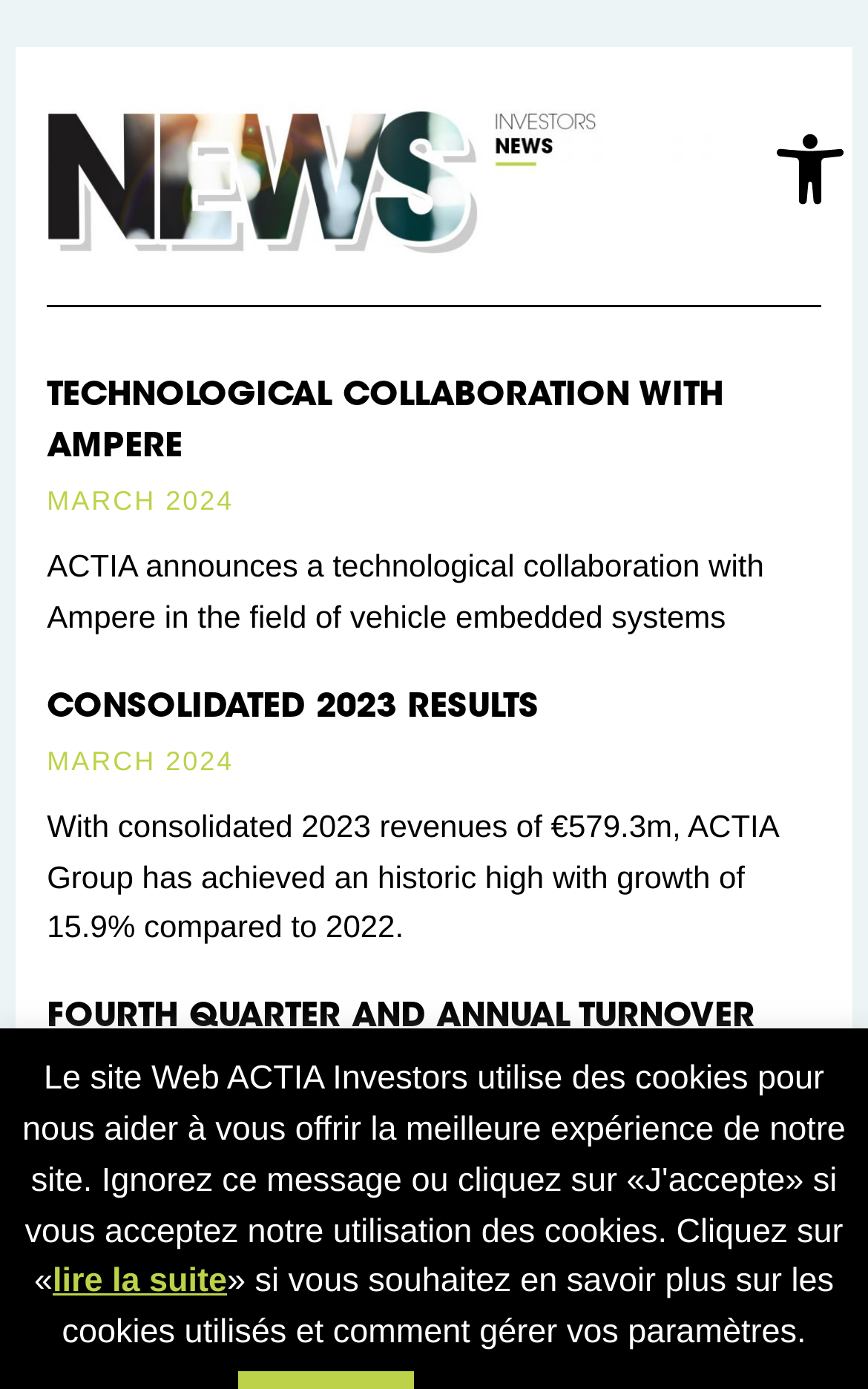What is the date of the second news article?
Please use the image to provide a one-word or short phrase answer.

MARCH 2024